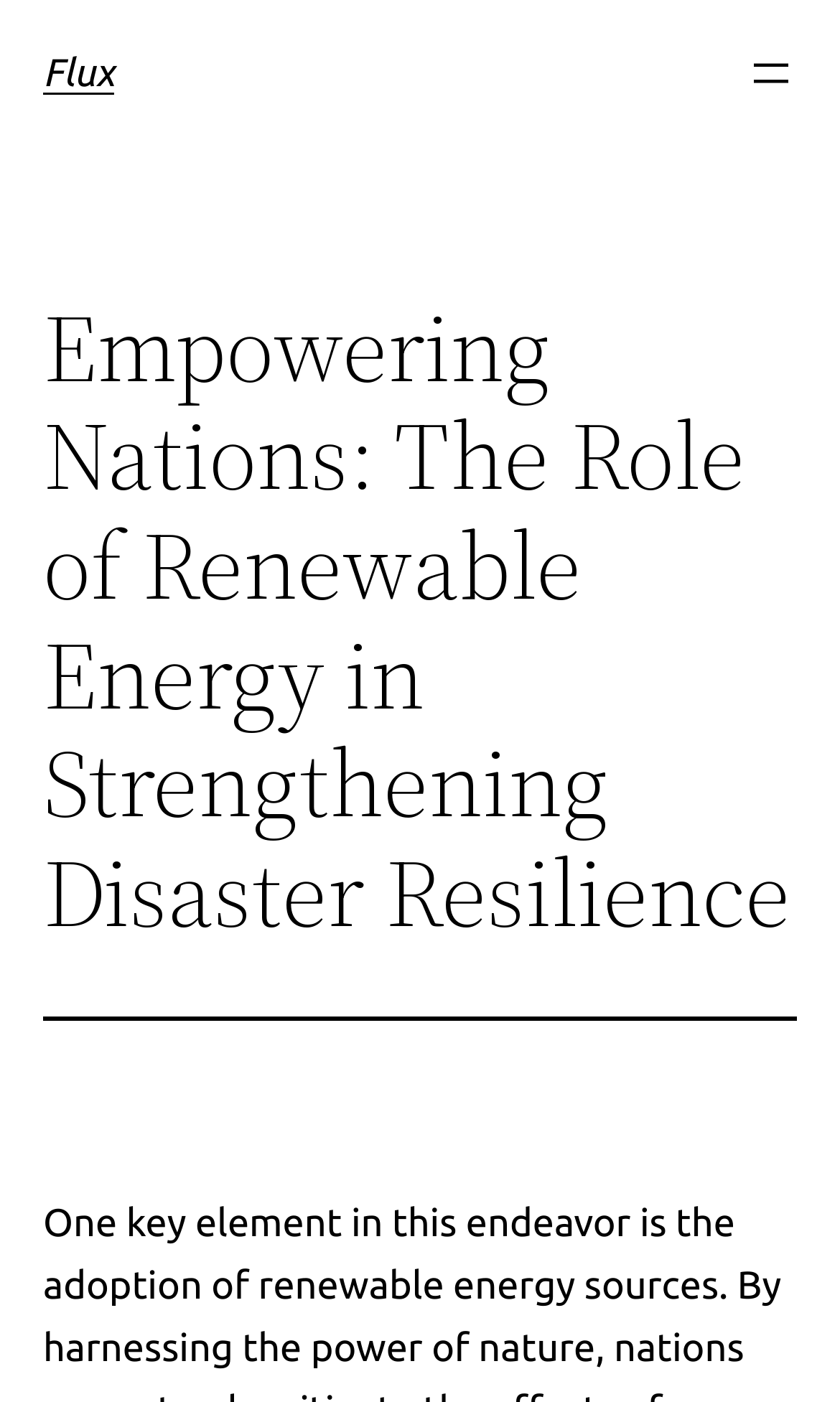Using the format (top-left x, top-left y, bottom-right x, bottom-right y), and given the element description, identify the bounding box coordinates within the screenshot: Flux

[0.051, 0.037, 0.136, 0.068]